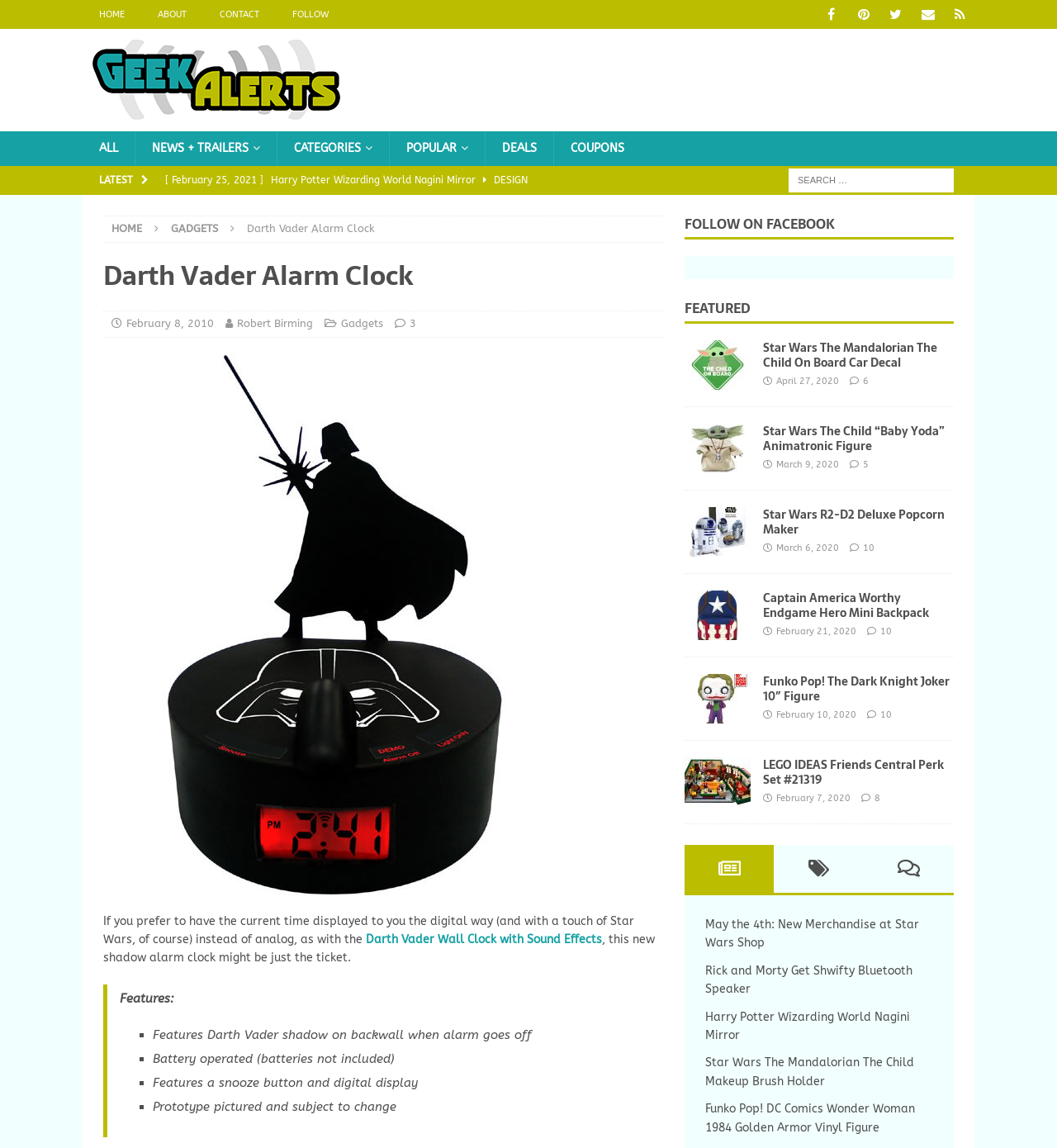Locate the bounding box coordinates of the area to click to fulfill this instruction: "Click on the 'HOME' link". The bounding box should be presented as four float numbers between 0 and 1, in the order [left, top, right, bottom].

[0.078, 0.0, 0.134, 0.025]